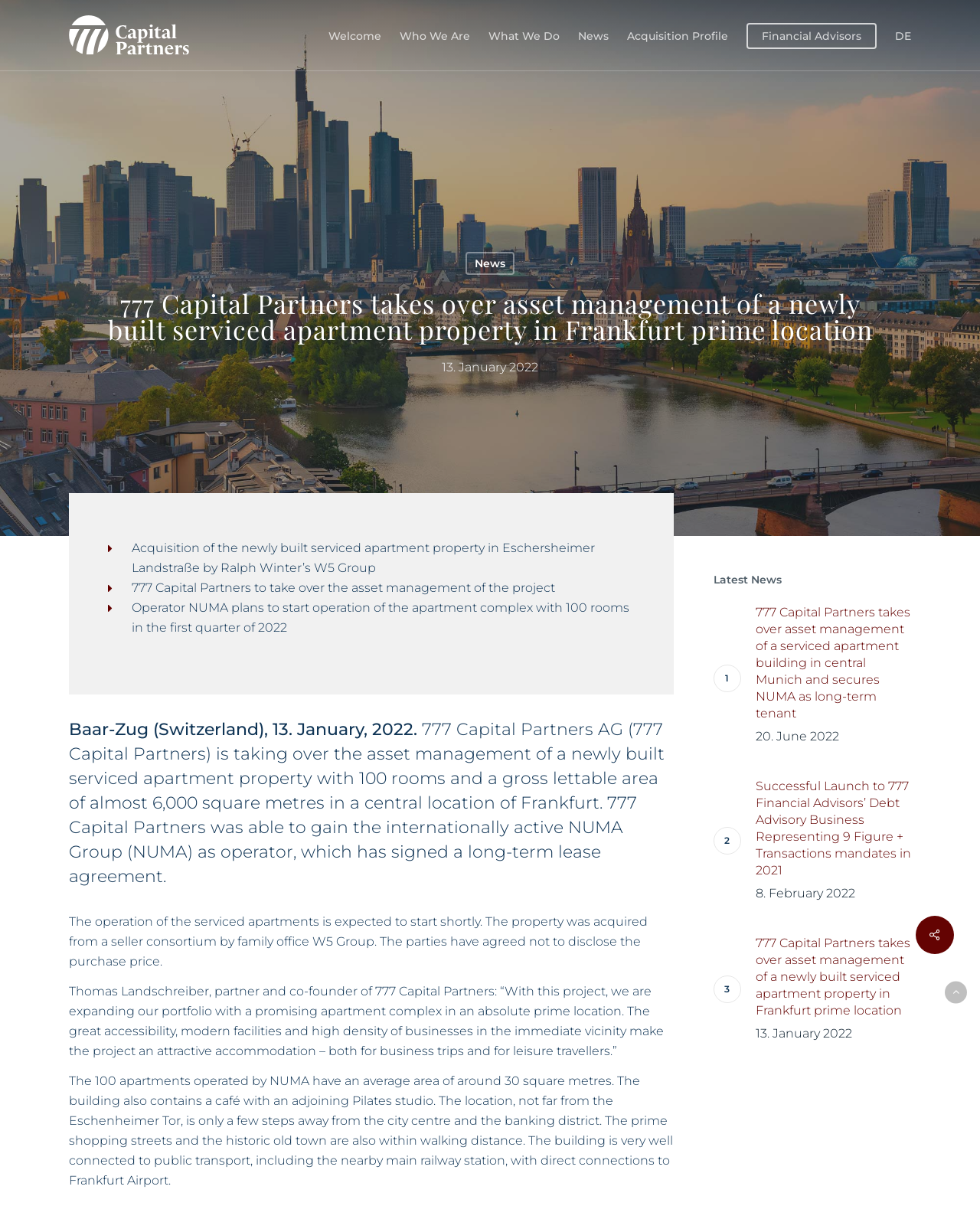Determine the bounding box coordinates for the HTML element mentioned in the following description: "Acquisition Profile". The coordinates should be a list of four floats ranging from 0 to 1, represented as [left, top, right, bottom].

[0.64, 0.023, 0.743, 0.035]